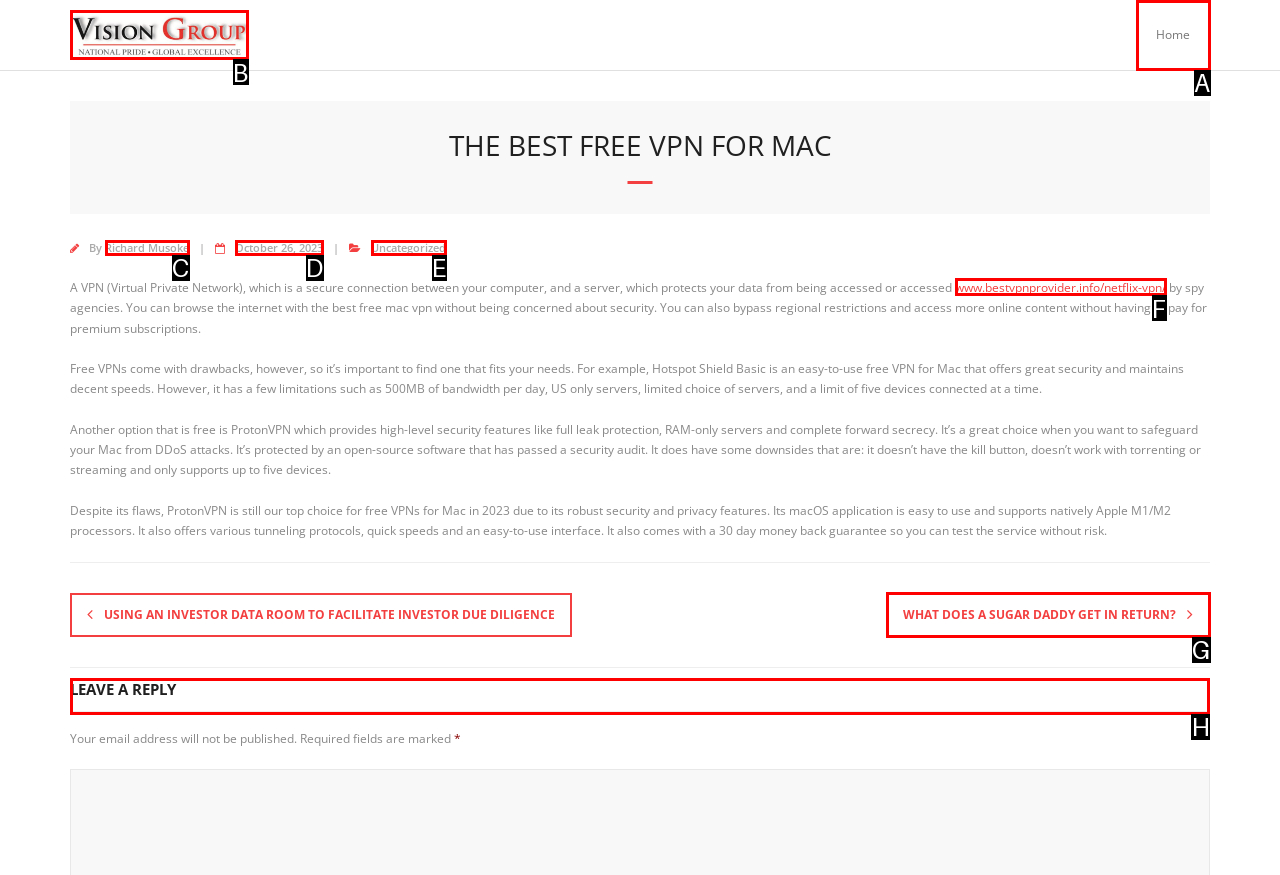Determine which UI element you should click to perform the task: Leave a reply
Provide the letter of the correct option from the given choices directly.

H